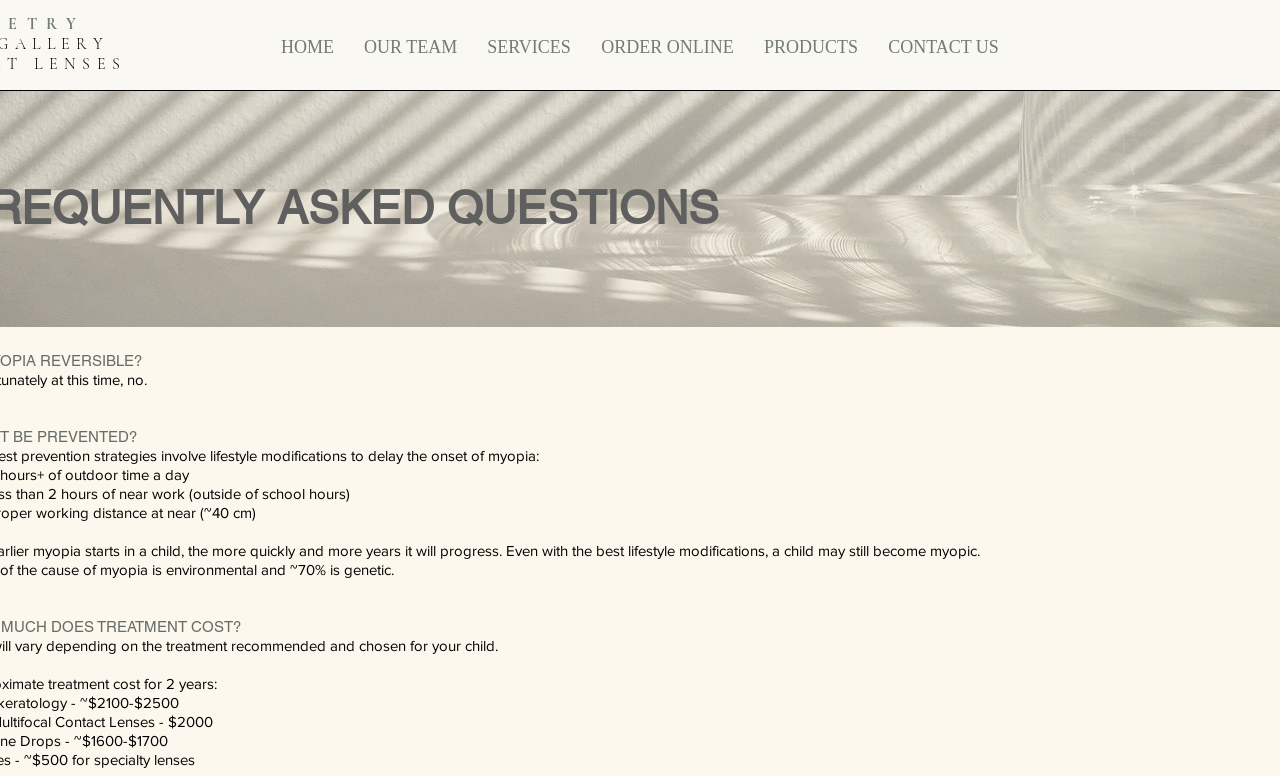Respond to the question below with a single word or phrase:
What is the name of the eyecare service?

Family Focus Eyecare